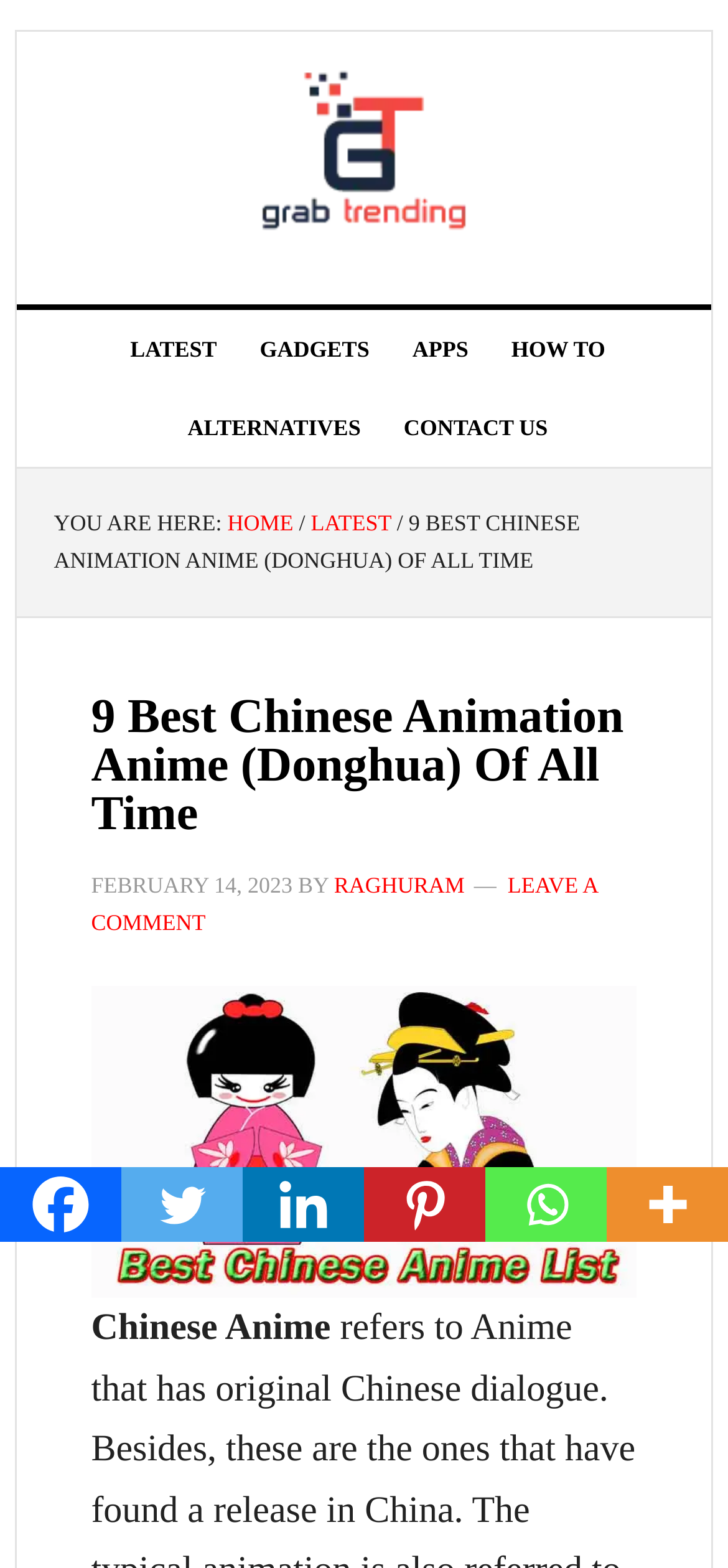Based on the image, provide a detailed response to the question:
What are the categories in the main navigation?

The main navigation is located at the top of the webpage, and it contains several categories, including 'LATEST', 'GADGETS', 'APPS', 'HOW TO', 'ALTERNATIVES', and 'CONTACT US', which are all links.